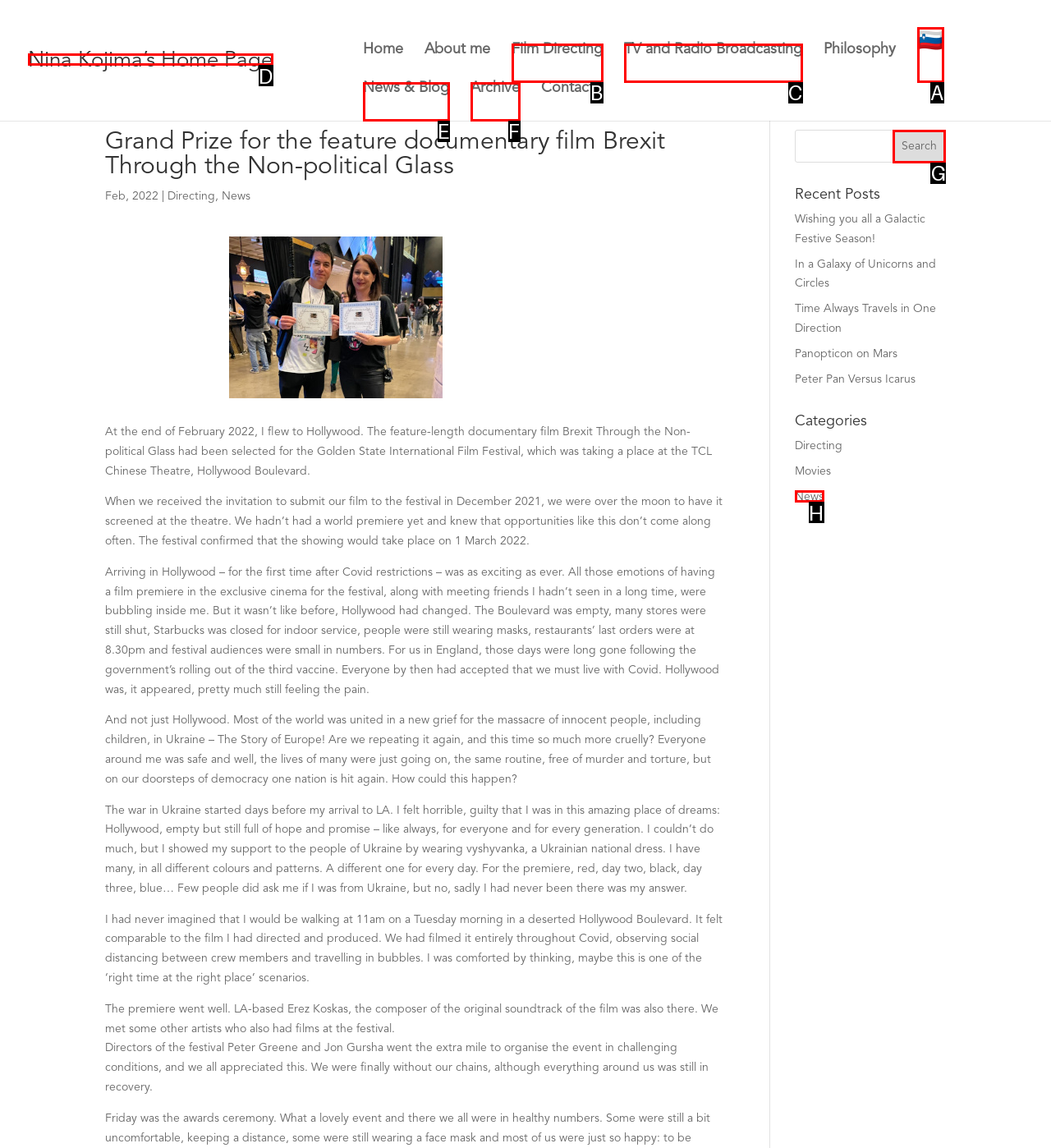Which option best describes: value="Search"
Respond with the letter of the appropriate choice.

G